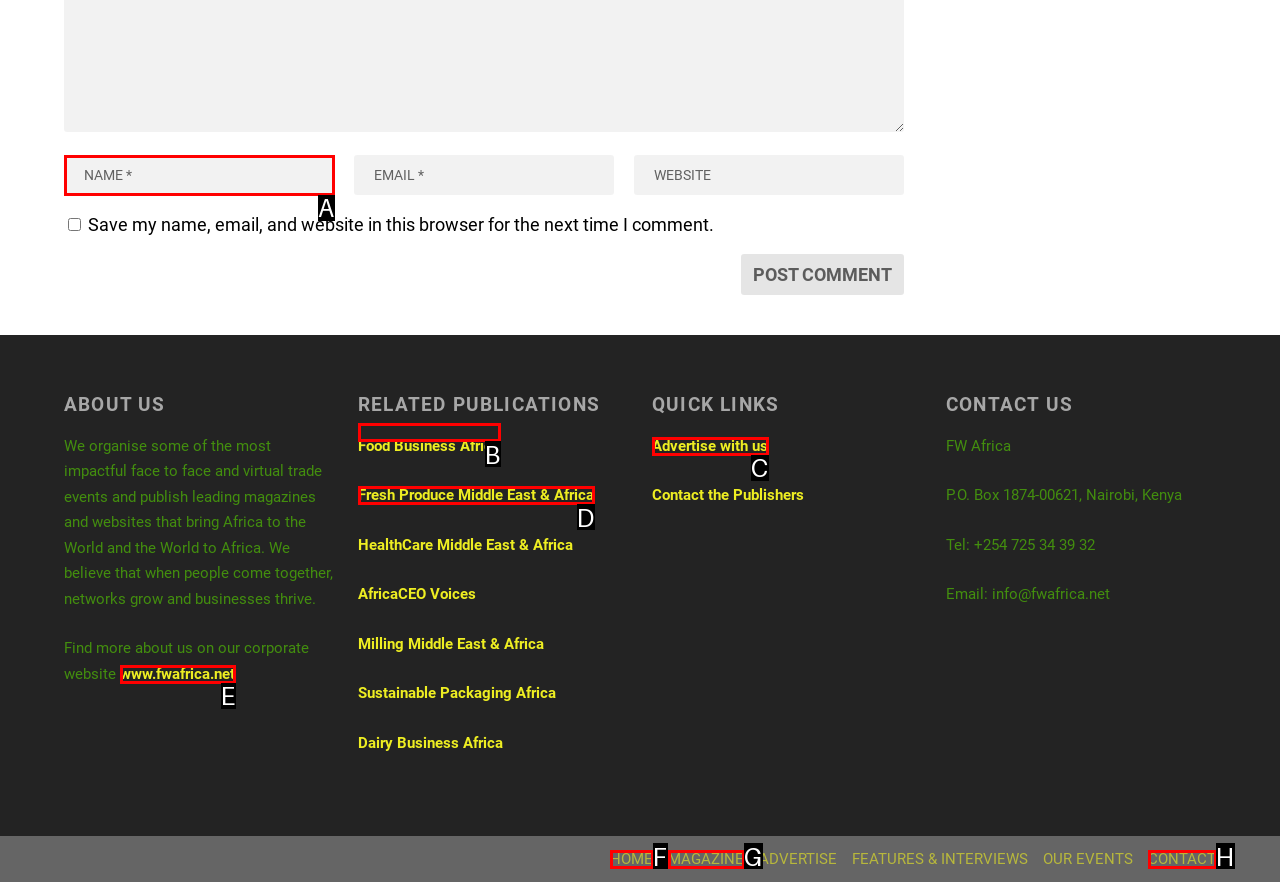Select the HTML element that needs to be clicked to perform the task: Click the 'OK' button to accept cookies. Reply with the letter of the chosen option.

None